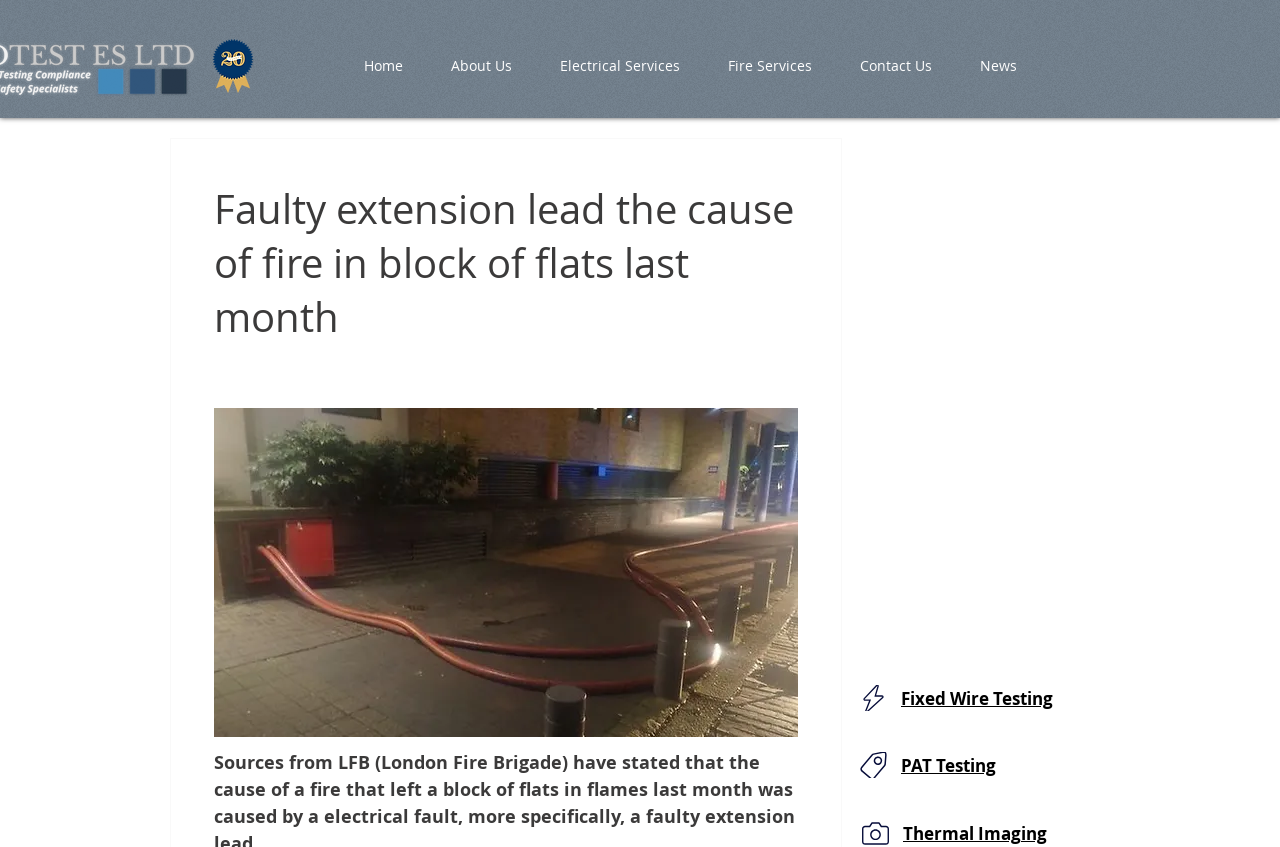Identify the bounding box coordinates of the specific part of the webpage to click to complete this instruction: "Click on the link to read the paper".

None